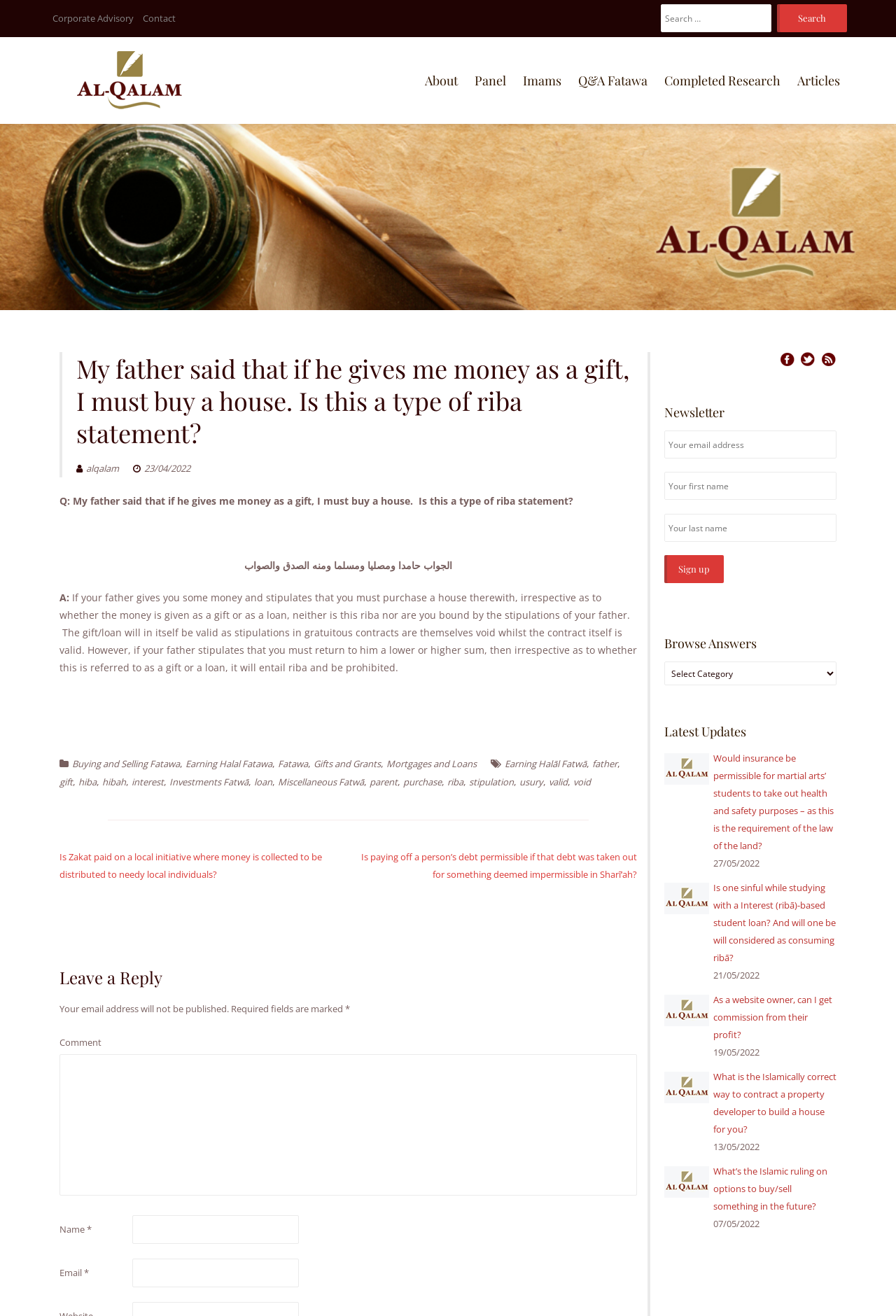Find the bounding box of the web element that fits this description: "parent_node: Email * aria-describedby="email-notes" name="email"".

[0.148, 0.957, 0.334, 0.978]